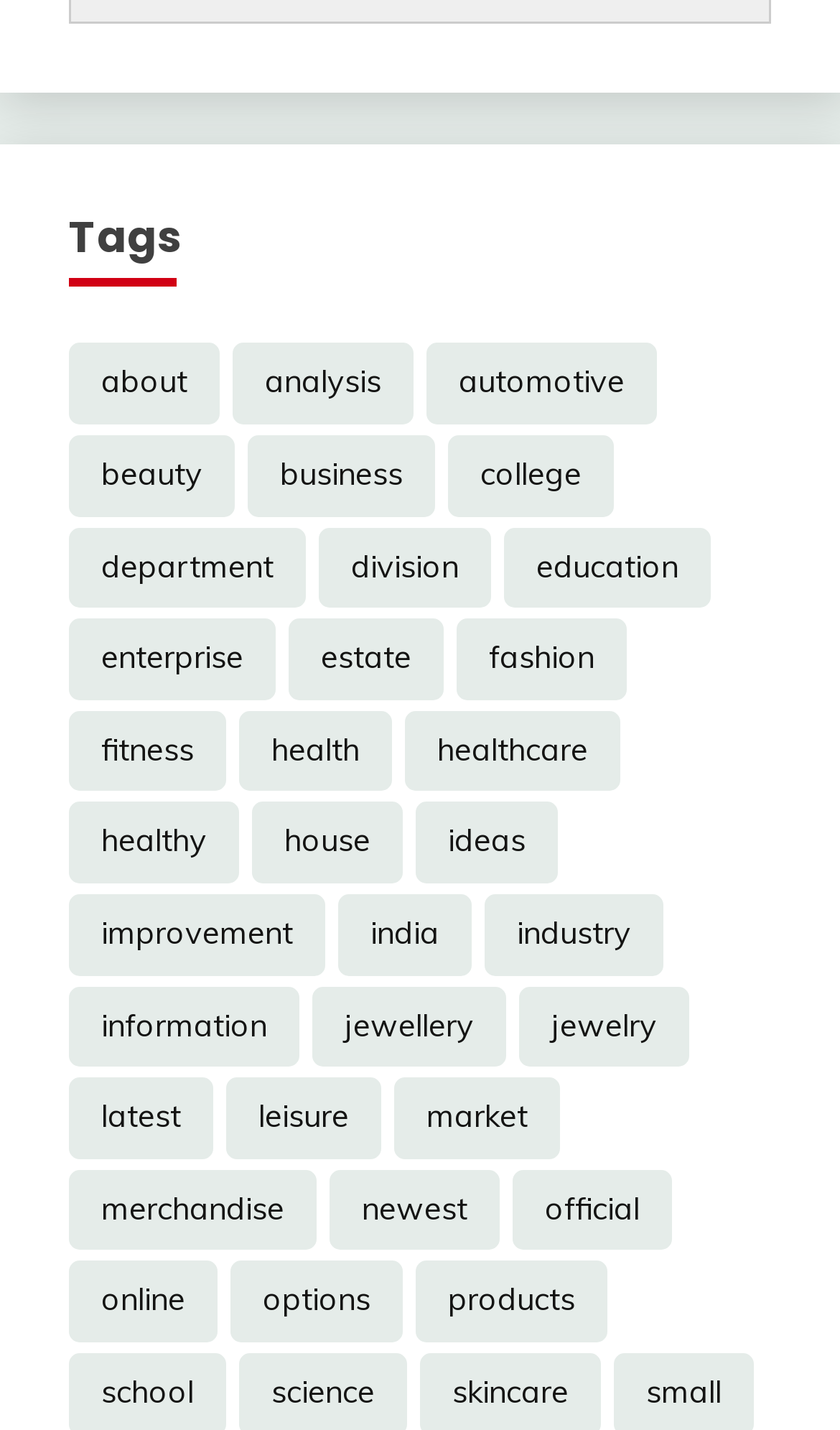Find the bounding box coordinates of the area that needs to be clicked in order to achieve the following instruction: "learn about education". The coordinates should be specified as four float numbers between 0 and 1, i.e., [left, top, right, bottom].

[0.6, 0.368, 0.846, 0.425]